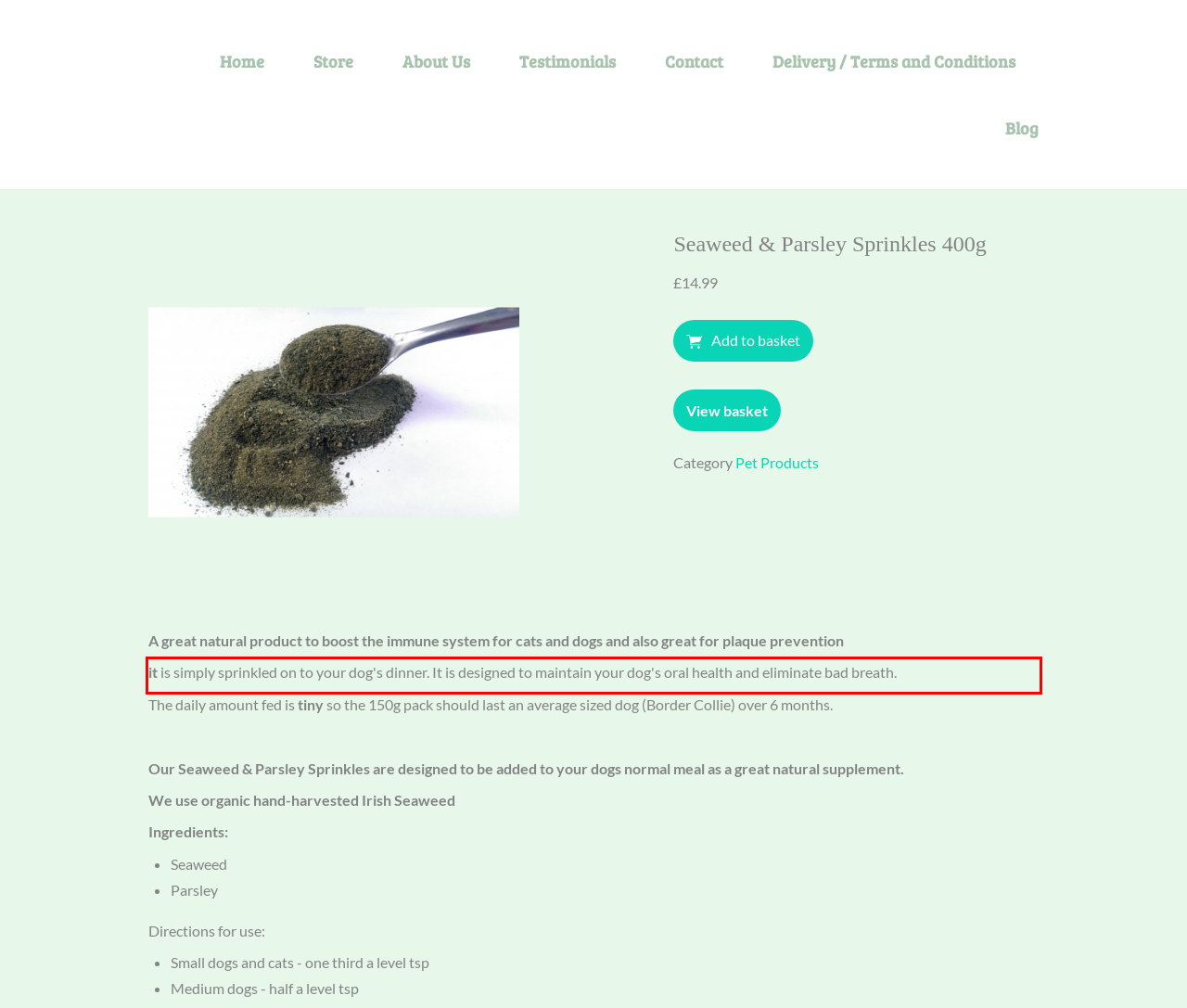You have a screenshot of a webpage, and there is a red bounding box around a UI element. Utilize OCR to extract the text within this red bounding box.

it is simply sprinkled on to your dog's dinner. It is designed to maintain your dog's oral health and eliminate bad breath.